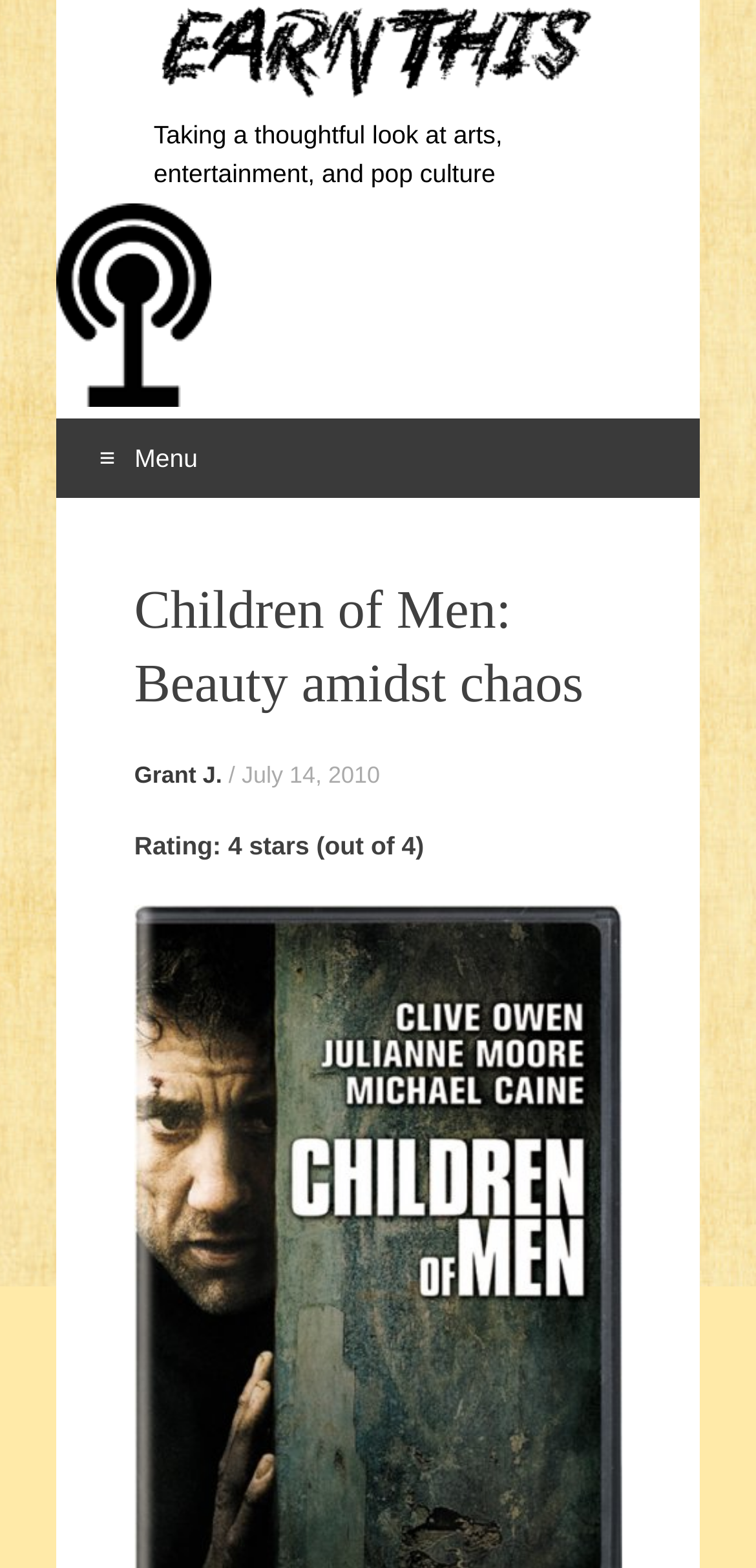What is the date of the article?
Please provide a single word or phrase answer based on the image.

July 14, 2010